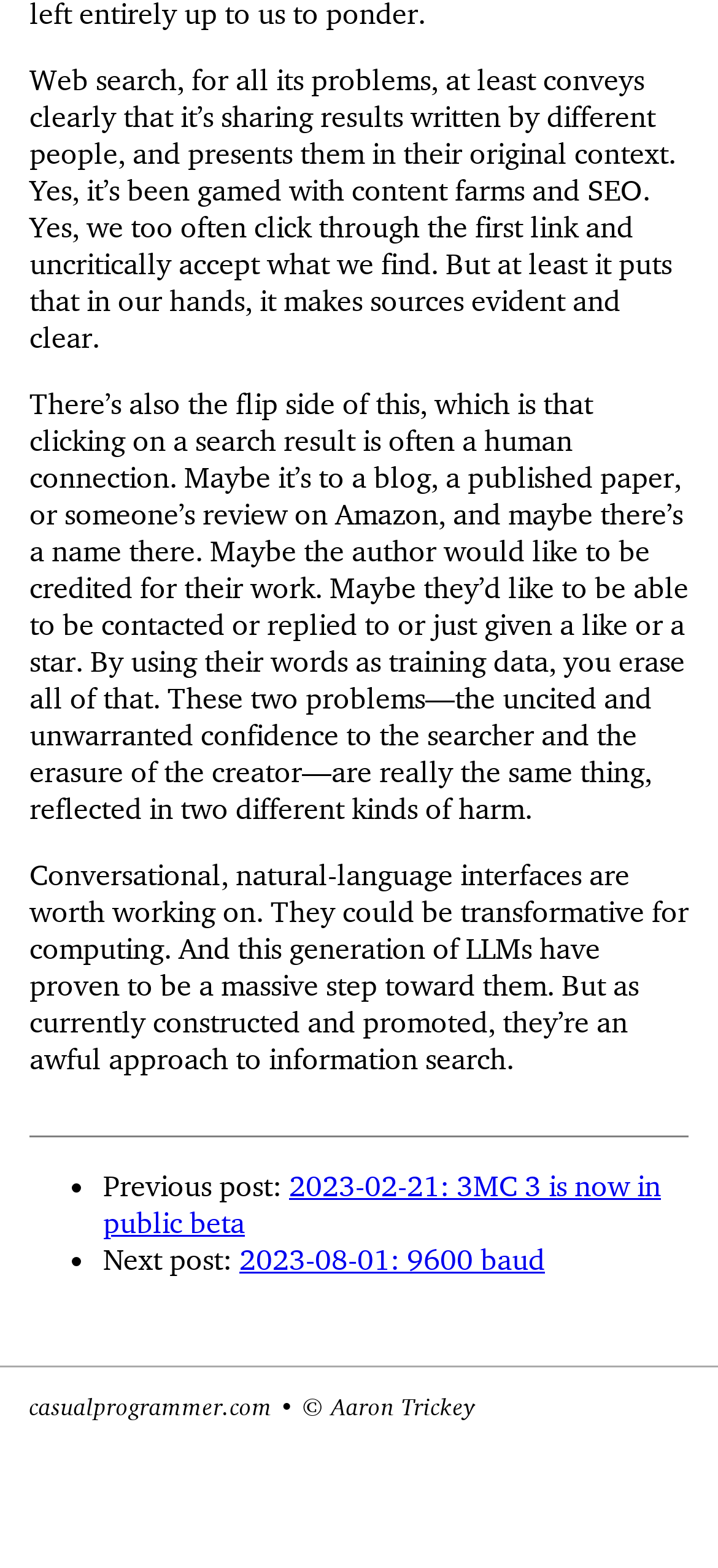What is the author's tone in the article?
Observe the image and answer the question with a one-word or short phrase response.

Critical